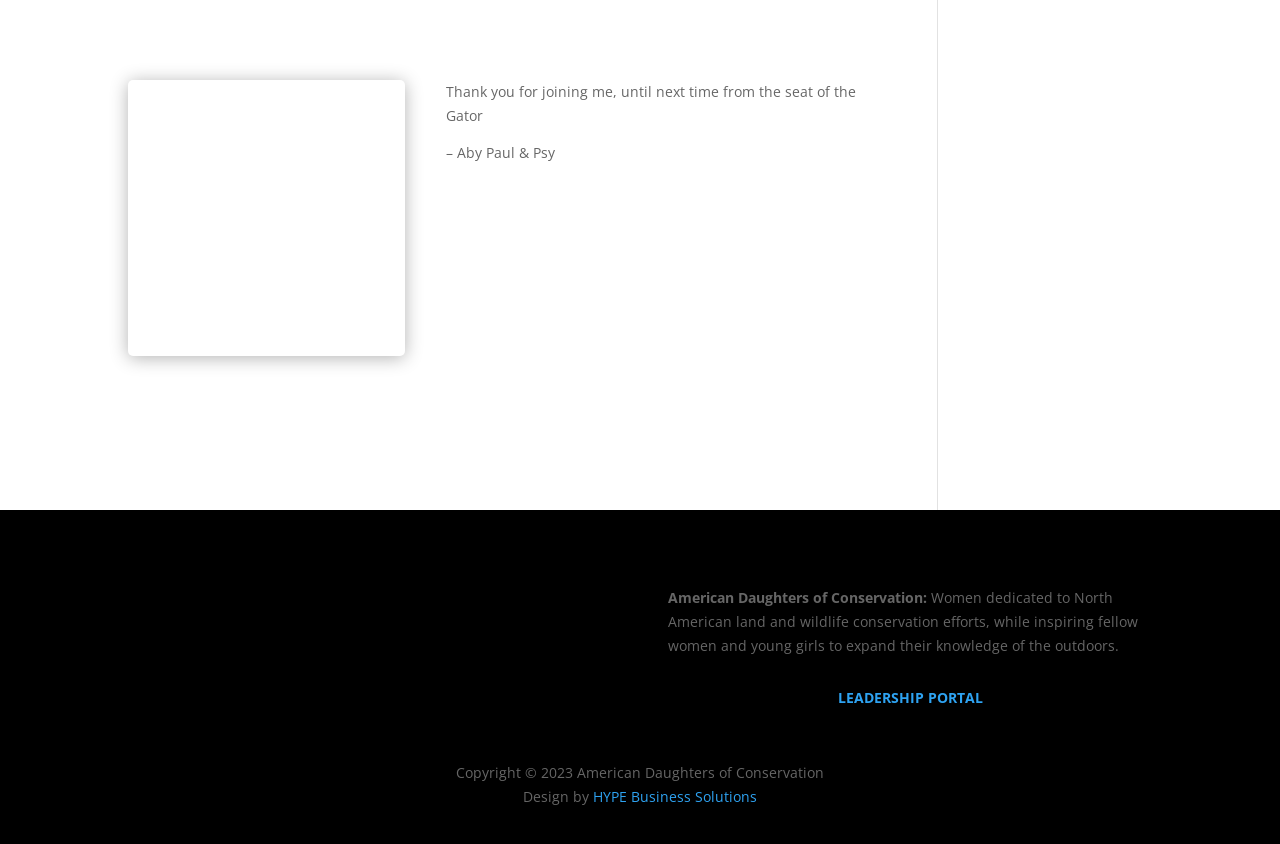Based on the image, please respond to the question with as much detail as possible:
Who designed the website?

The designer of the website can be found in the link element with the text 'HYPE Business Solutions' at coordinates [0.463, 0.932, 0.591, 0.955].